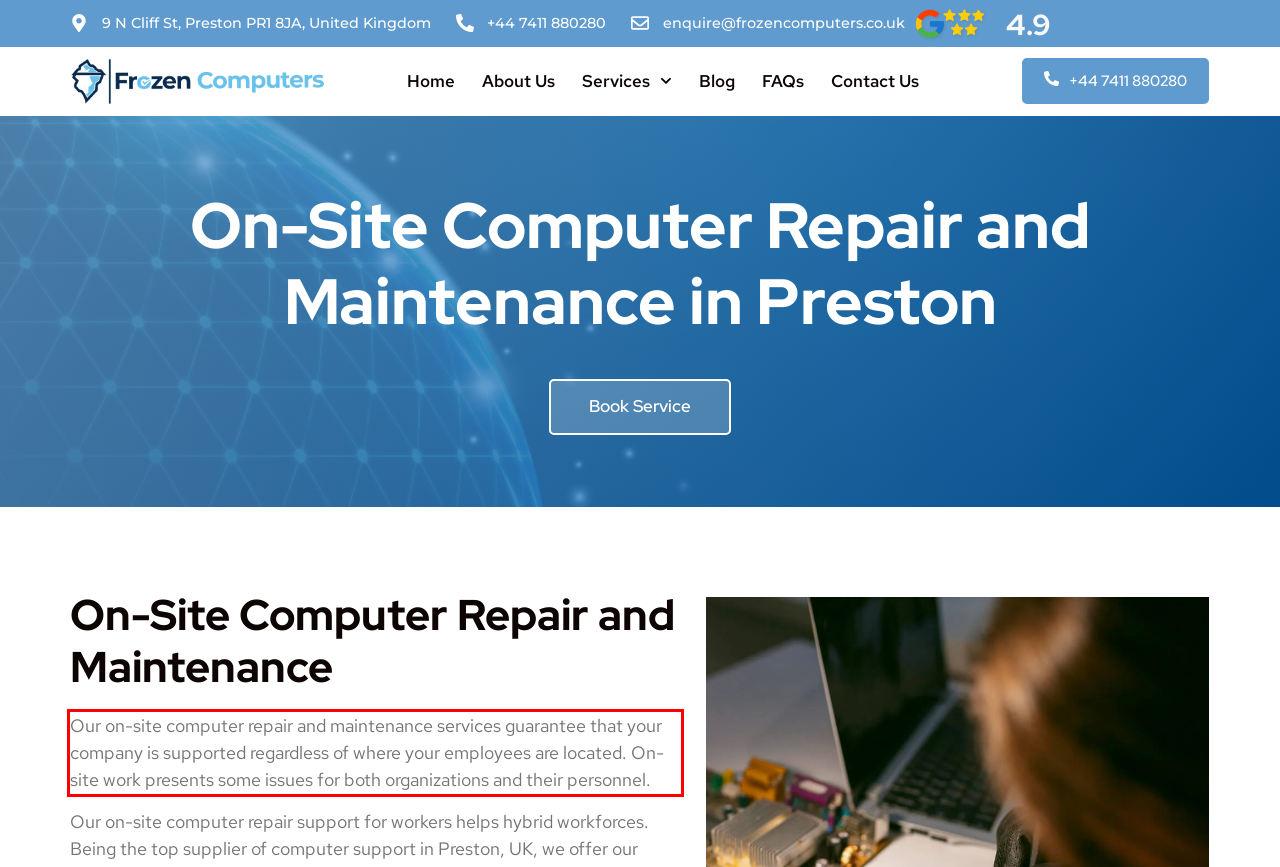Identify the text inside the red bounding box on the provided webpage screenshot by performing OCR.

Our on-site computer repair and maintenance services guarantee that your company is supported regardless of where your employees are located. On-site work presents some issues for both organizations and their personnel.